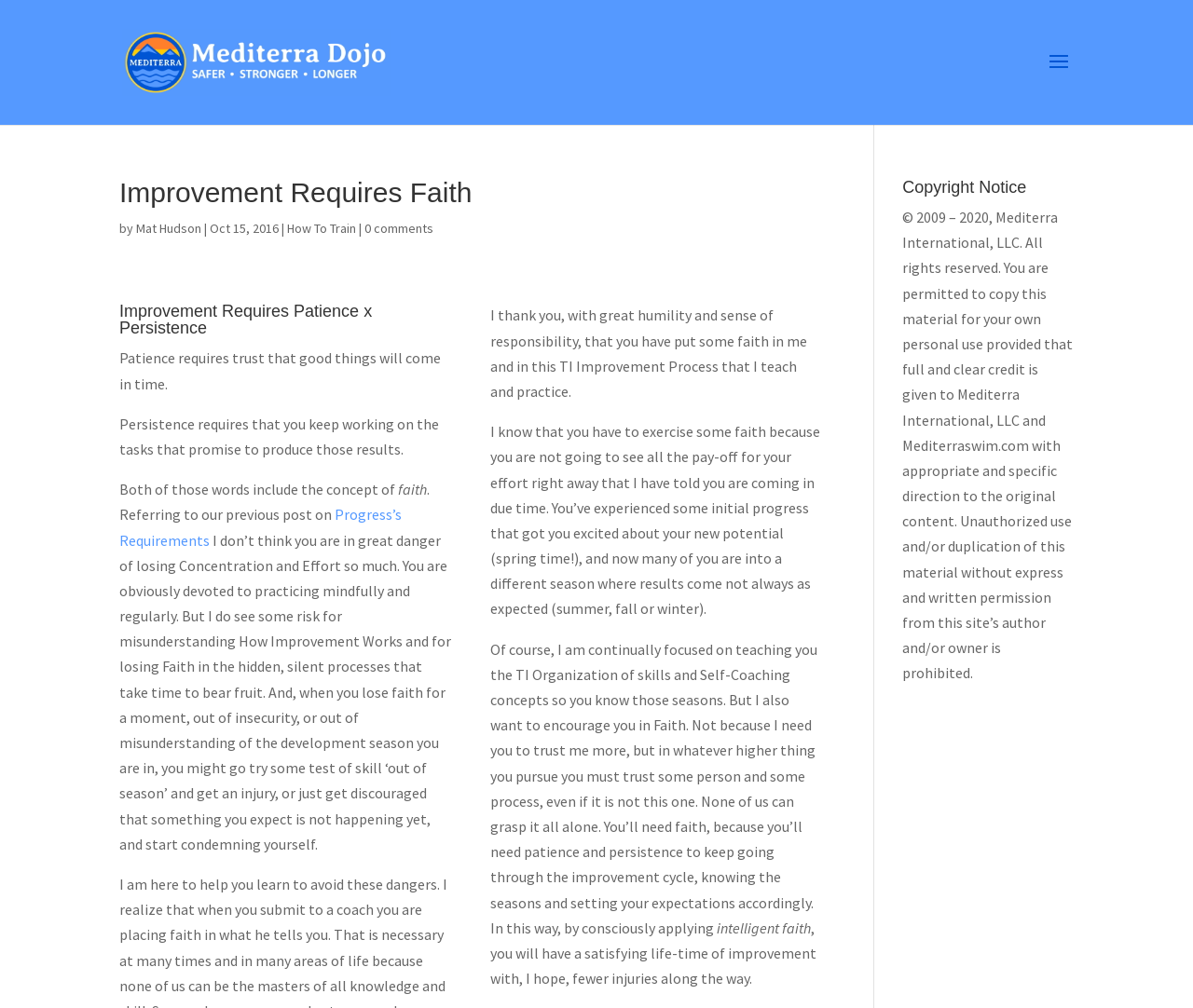Please give a short response to the question using one word or a phrase:
What is the name of the organization that owns the copyright?

Mediterra International, LLC